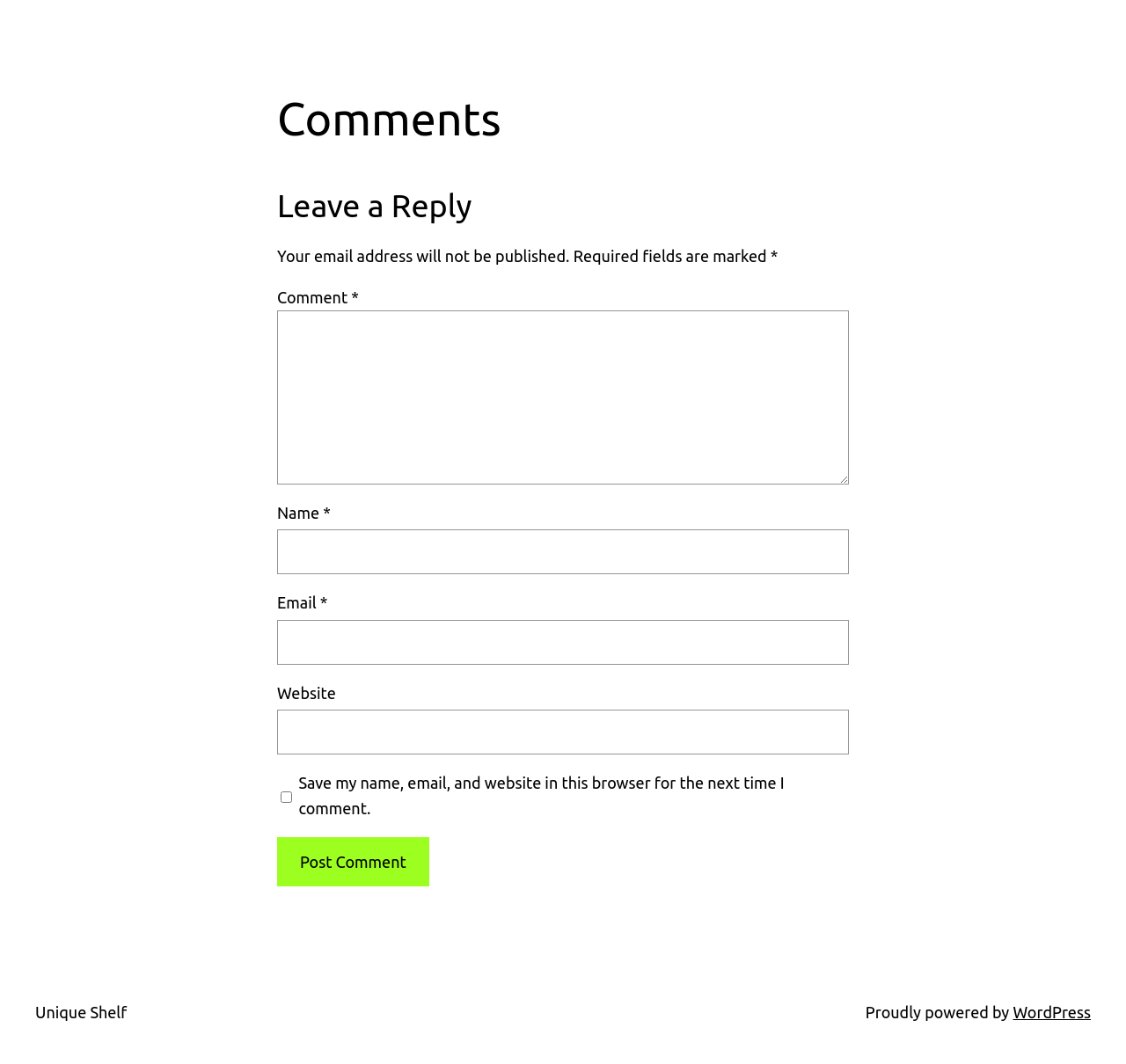Based on the description "Unique Shelf", find the bounding box of the specified UI element.

[0.031, 0.943, 0.113, 0.96]